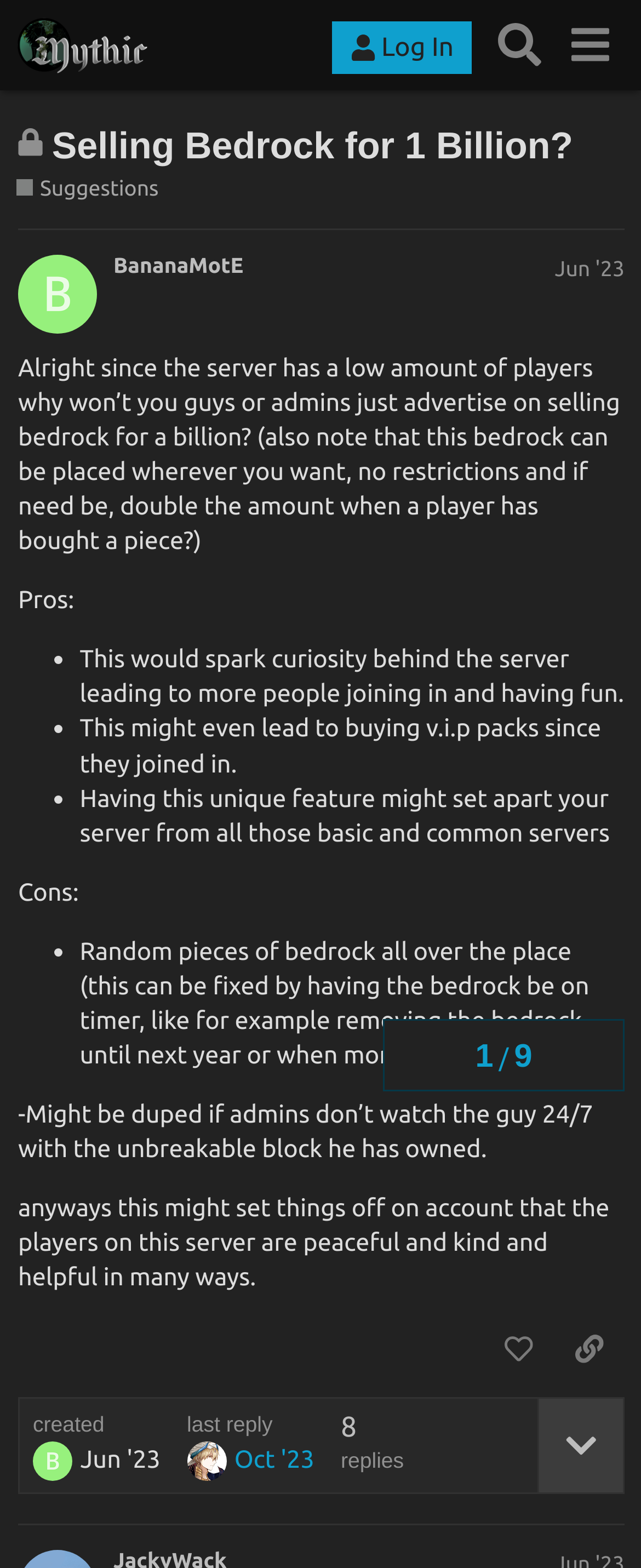How many replies are there in this topic?
Please provide a full and detailed response to the question.

The number of replies can be found at the bottom of the webpage, where it says '8 replies'.